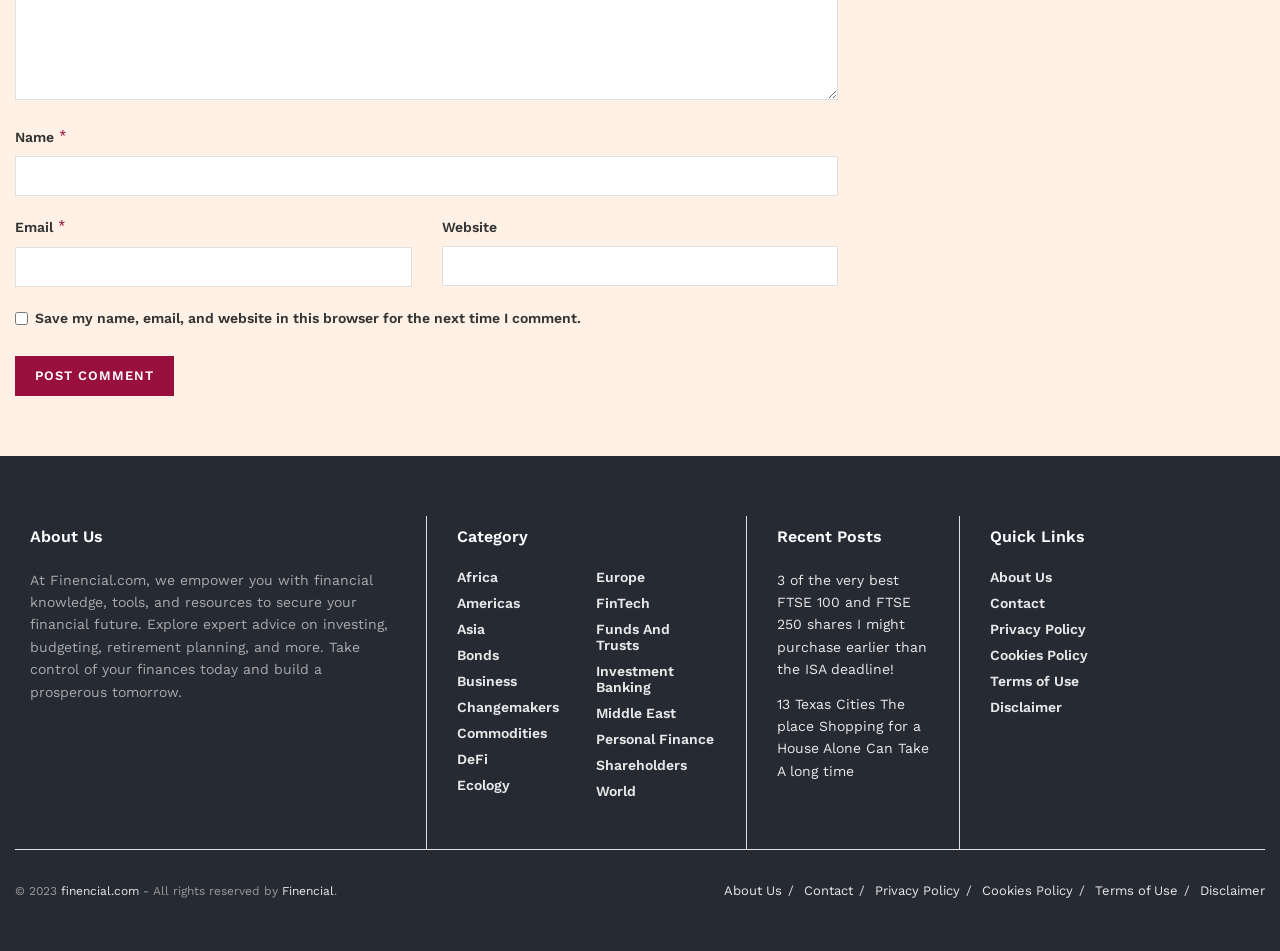Locate the coordinates of the bounding box for the clickable region that fulfills this instruction: "Enter your name".

[0.012, 0.165, 0.655, 0.207]